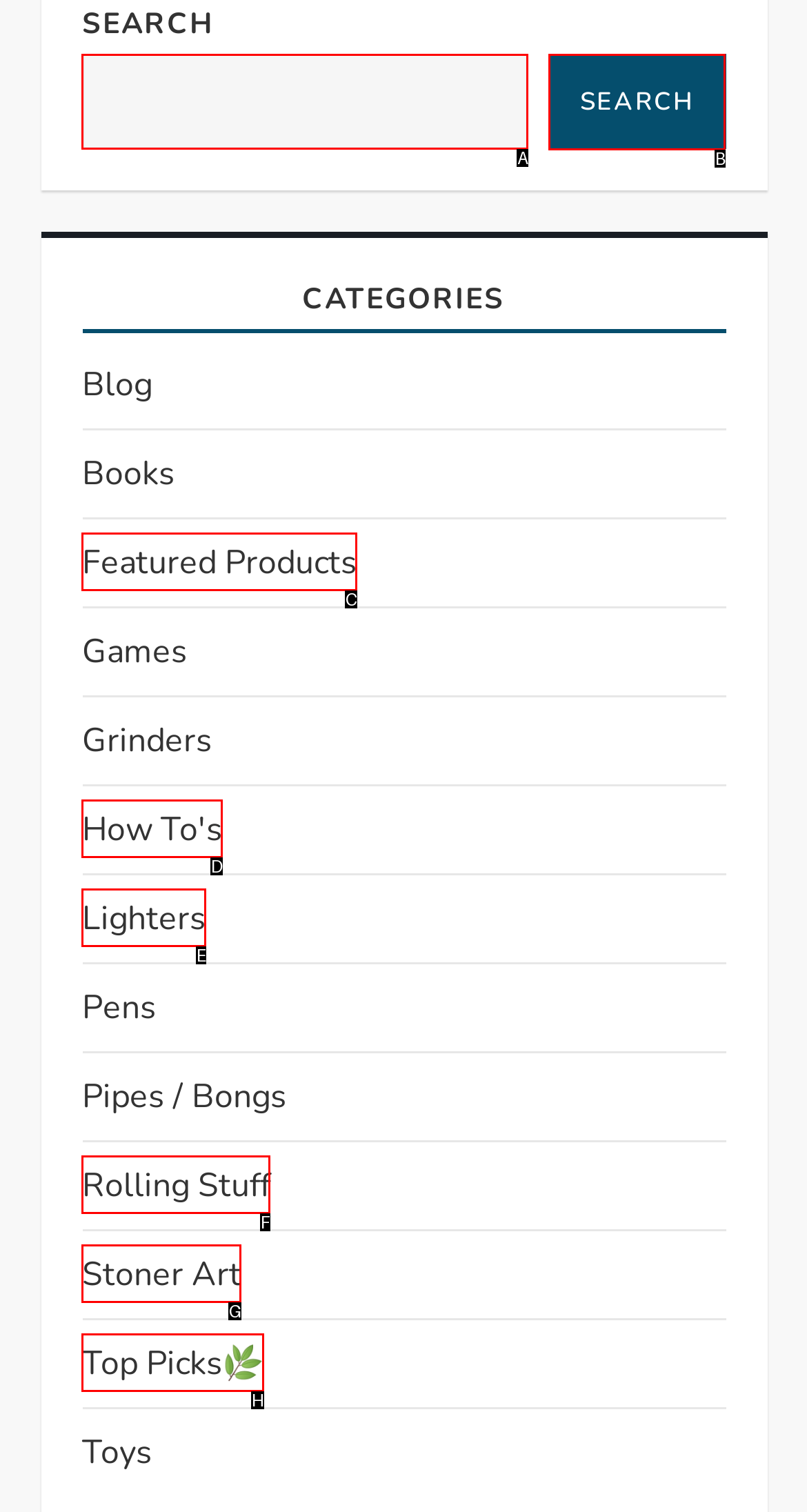Tell me which one HTML element I should click to complete this task: click on the search button Answer with the option's letter from the given choices directly.

B